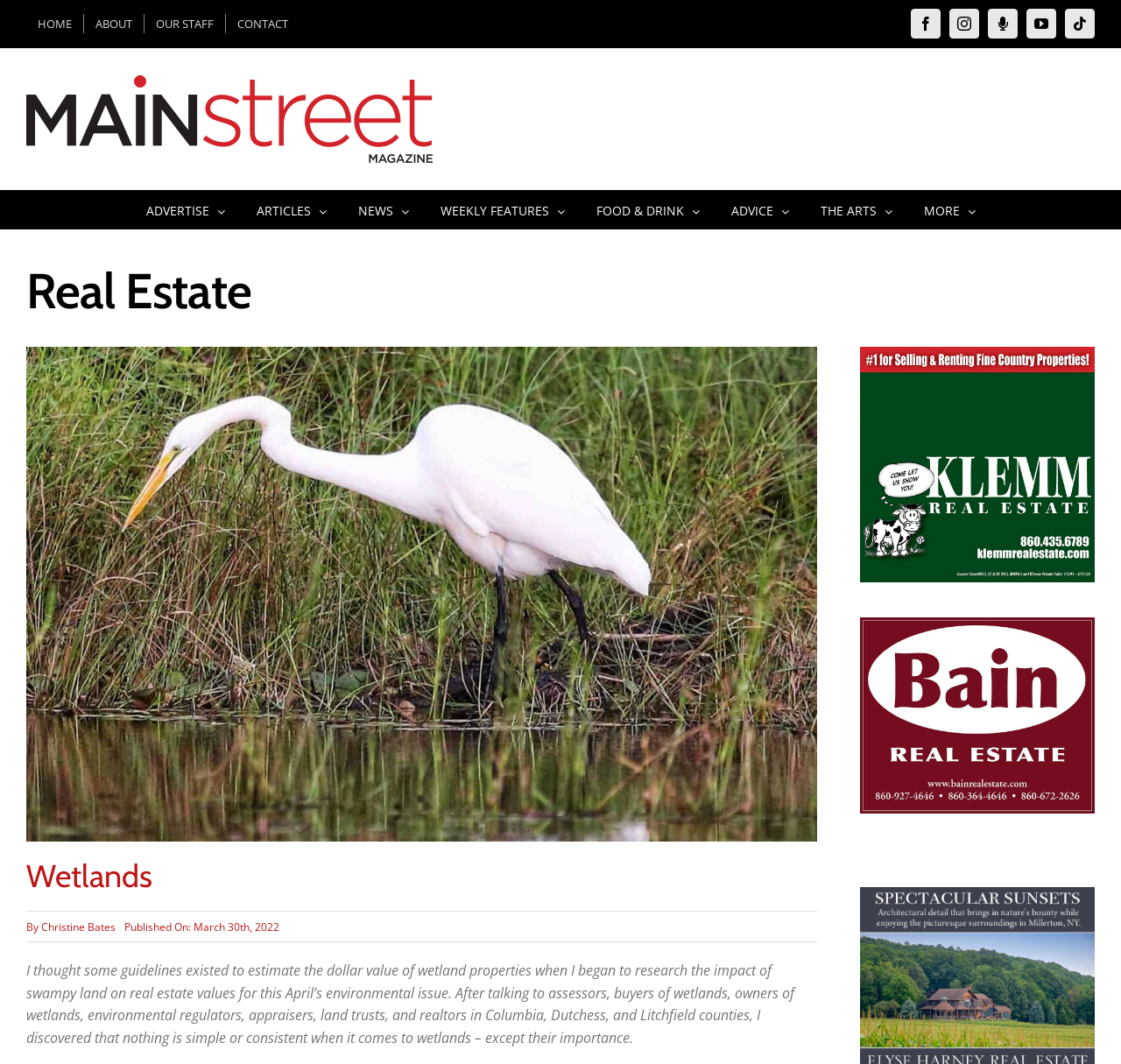Show the bounding box coordinates of the element that should be clicked to complete the task: "Read more about the author".

None